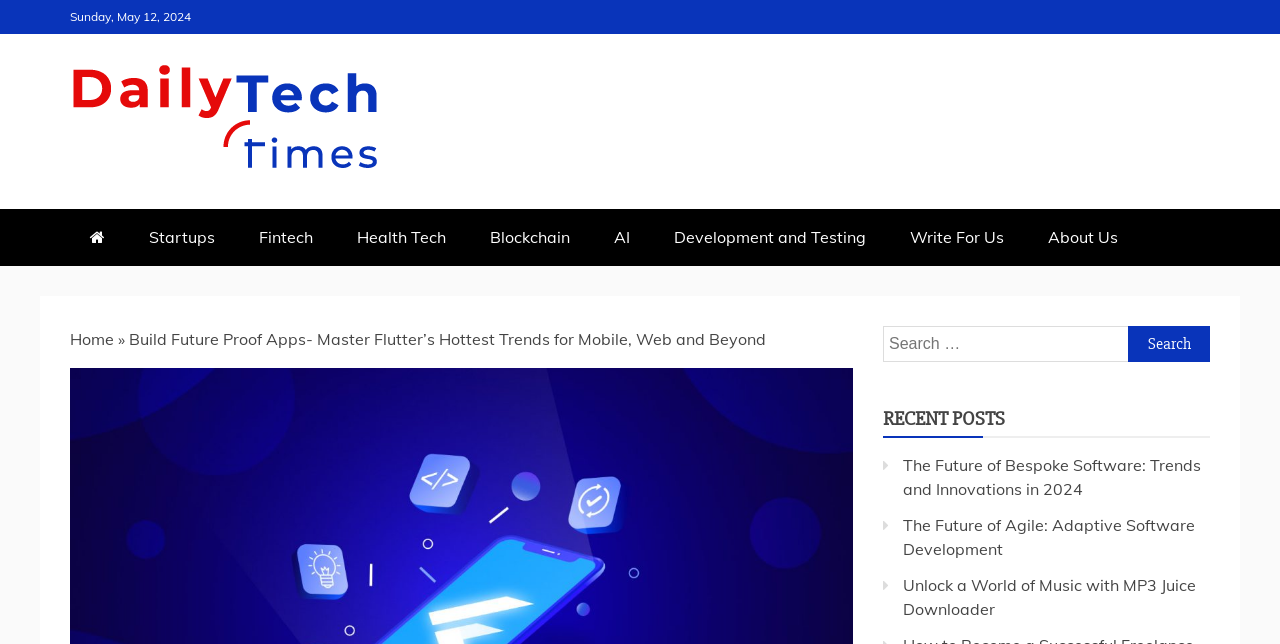Reply to the question below using a single word or brief phrase:
What categories are listed in the top navigation bar?

Startups, Fintech, Health Tech, Blockchain, AI, Development and Testing